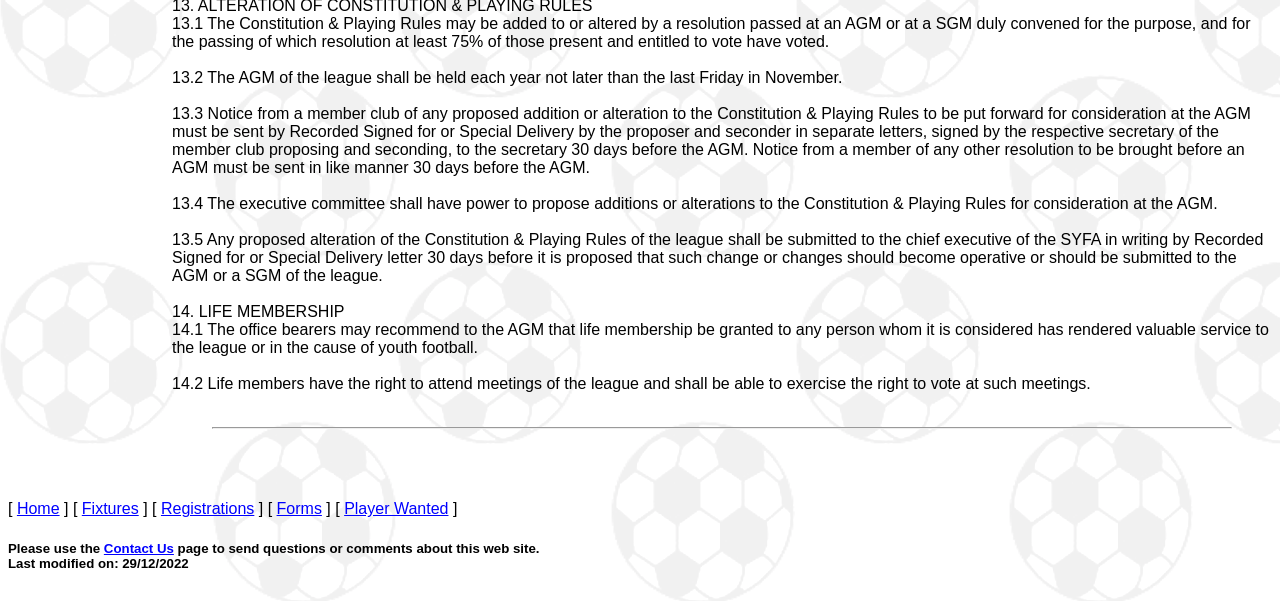Provide your answer in a single word or phrase: 
How can questions or comments about the website be sent?

Through the Contact Us page